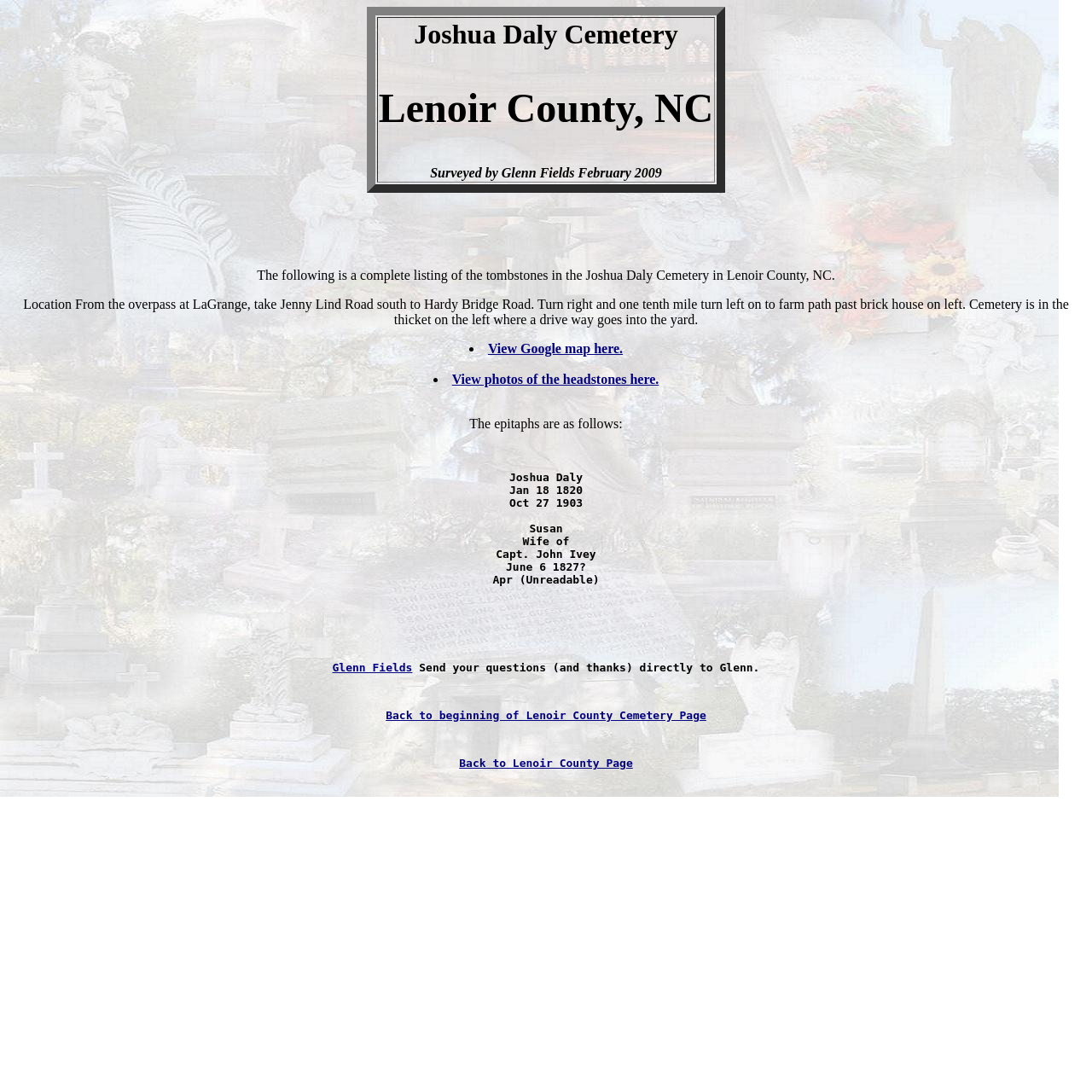What is the birth date of Joshua Daly?
Please provide a single word or phrase as the answer based on the screenshot.

Jan 18 1820